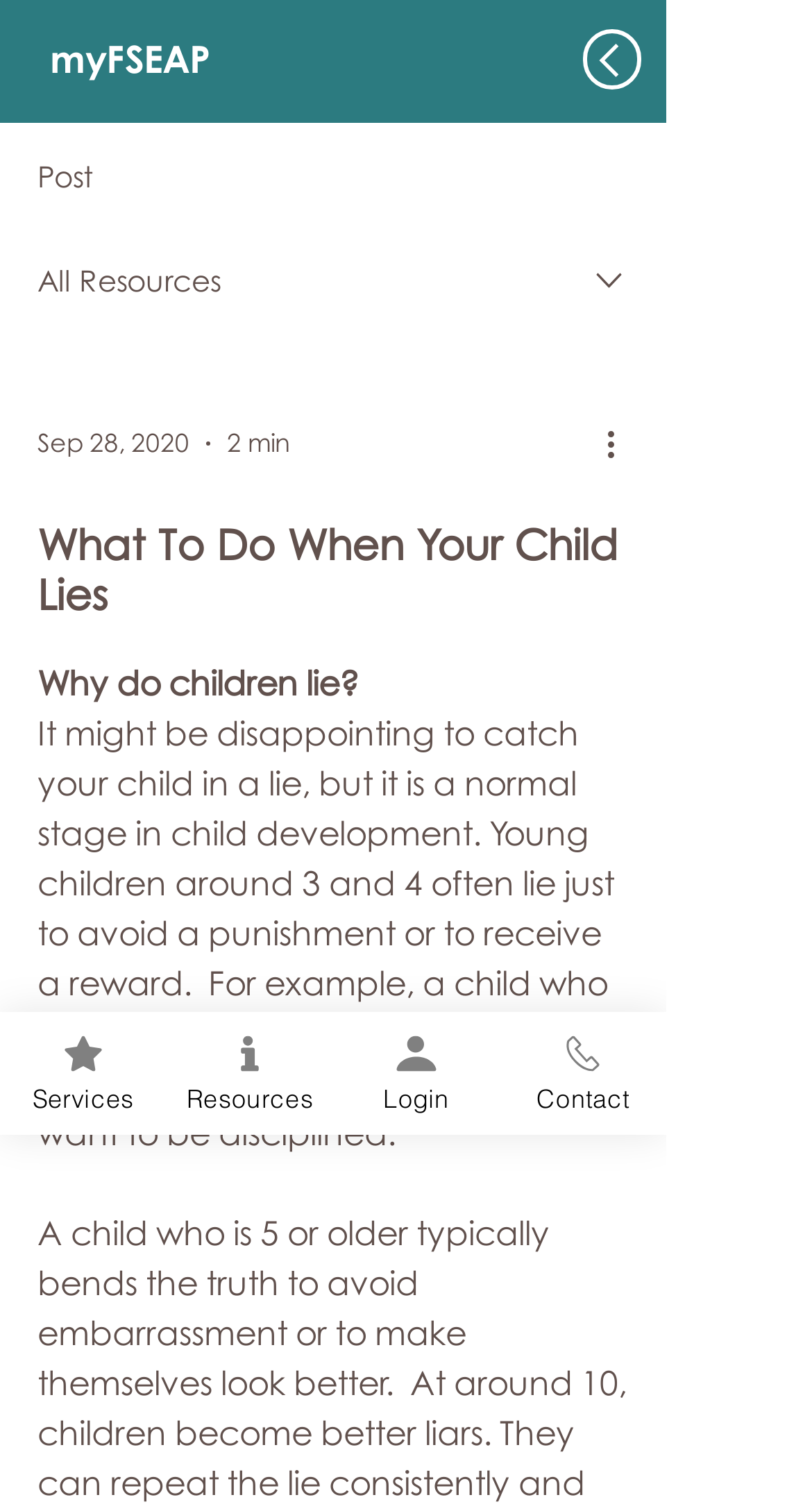Identify the bounding box coordinates of the region I need to click to complete this instruction: "Click the 'Back' button".

[0.718, 0.019, 0.79, 0.059]